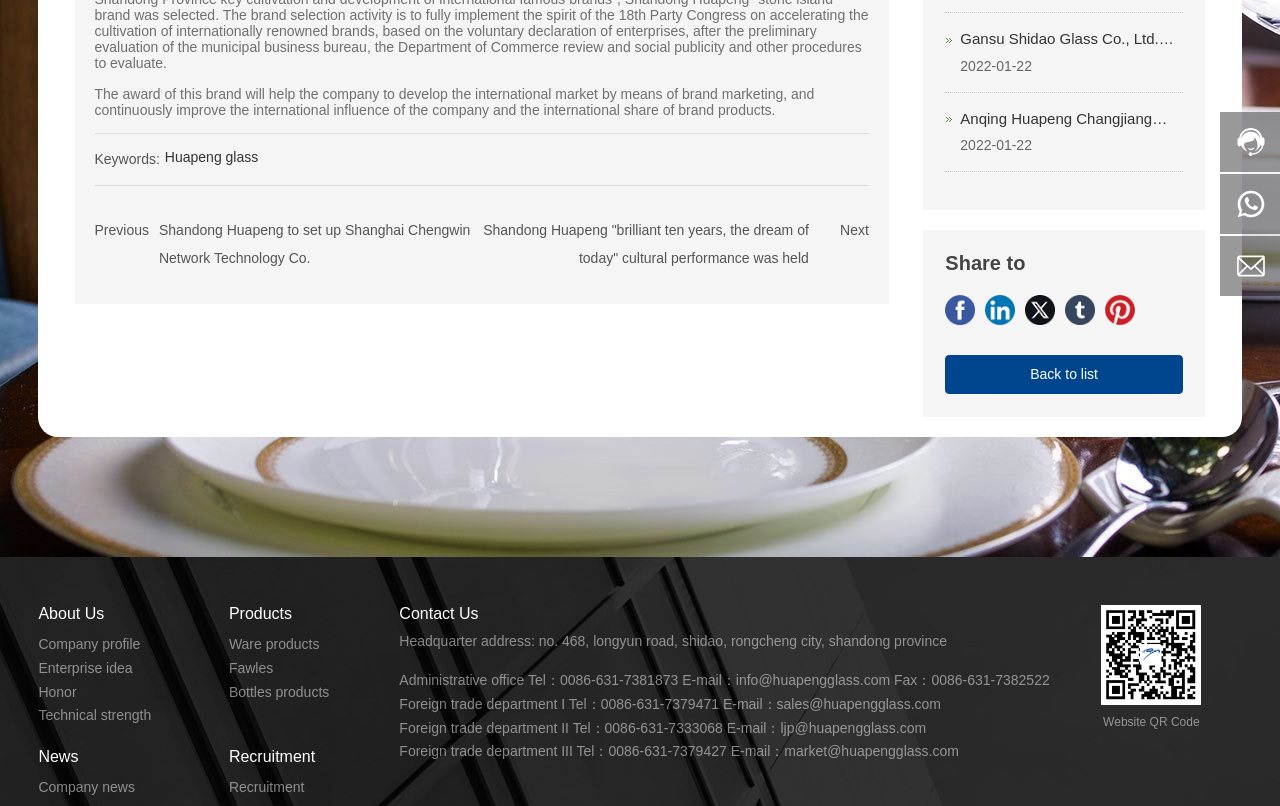From the element description: "About Us", extract the bounding box coordinates of the UI element. The coordinates should be expressed as four float numbers between 0 and 1, in the order [left, top, right, bottom].

[0.03, 0.751, 0.081, 0.772]